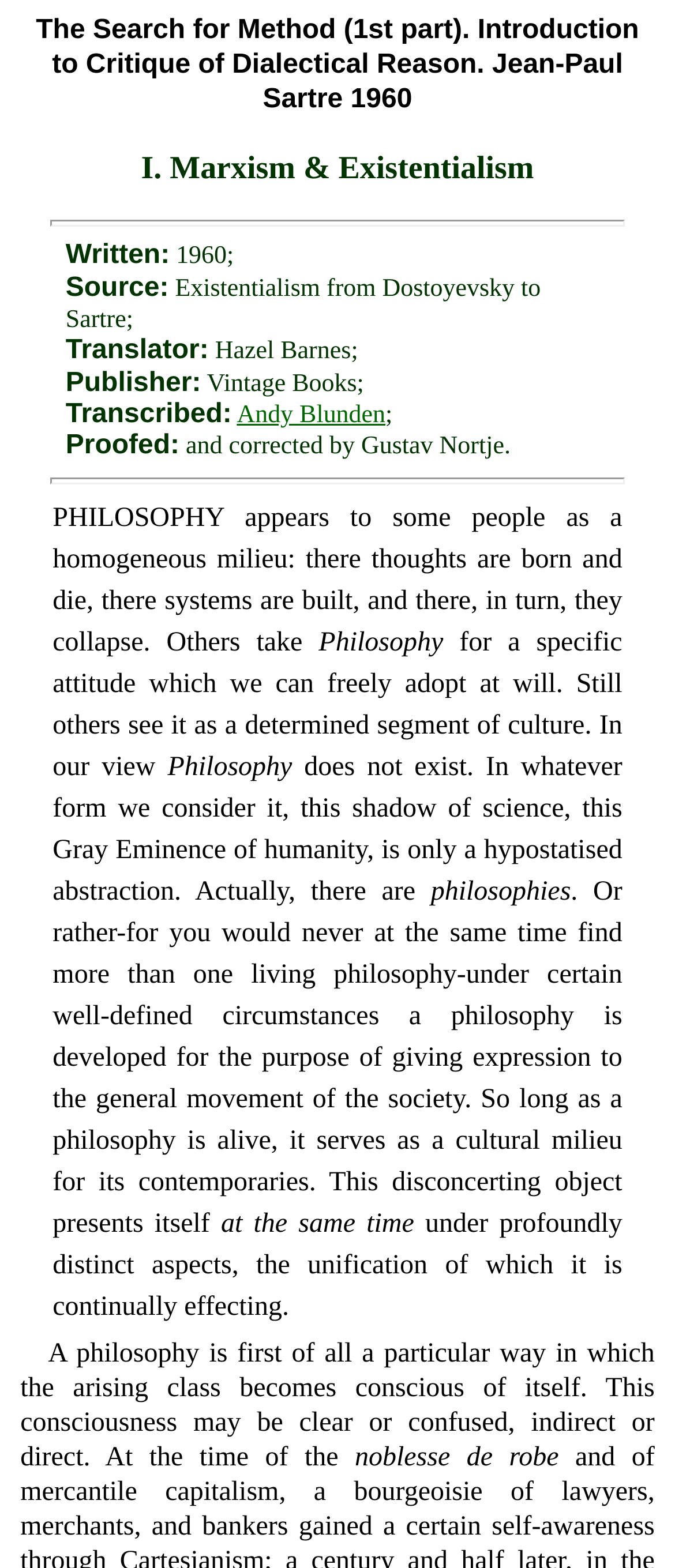What is the publisher of the book?
Use the image to give a comprehensive and detailed response to the question.

The publisher of the book can be found in the StaticText element with the text 'Vintage Books;'. This element is a child of the Root Element and has a bounding box with coordinates [0.298, 0.236, 0.539, 0.253]. It is located below the StaticText element with the text 'Publisher:'.